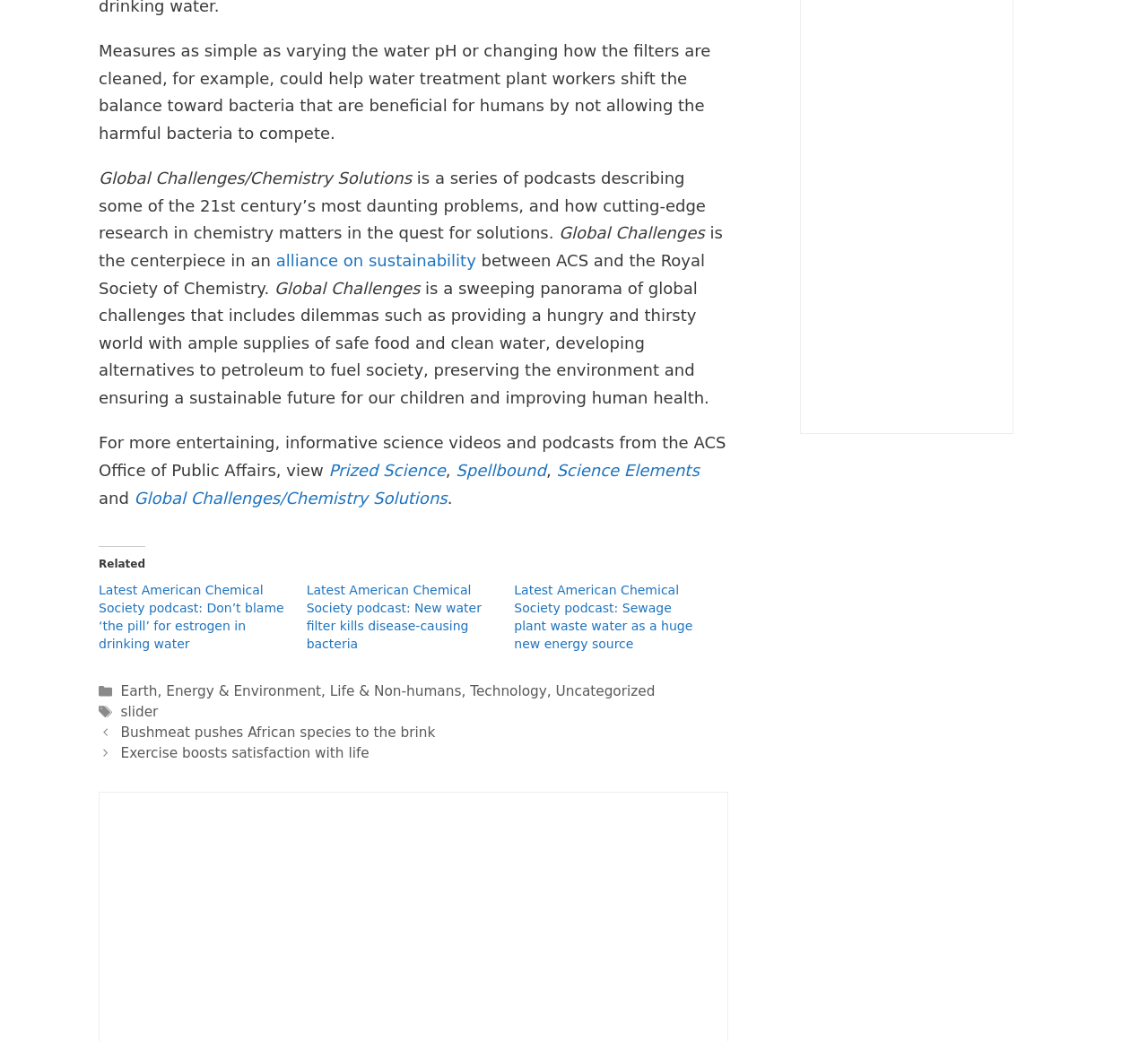Provide your answer in a single word or phrase: 
What is the name of the link that discusses sewage plant waste water as a huge new energy source?

Latest American Chemical Society podcast